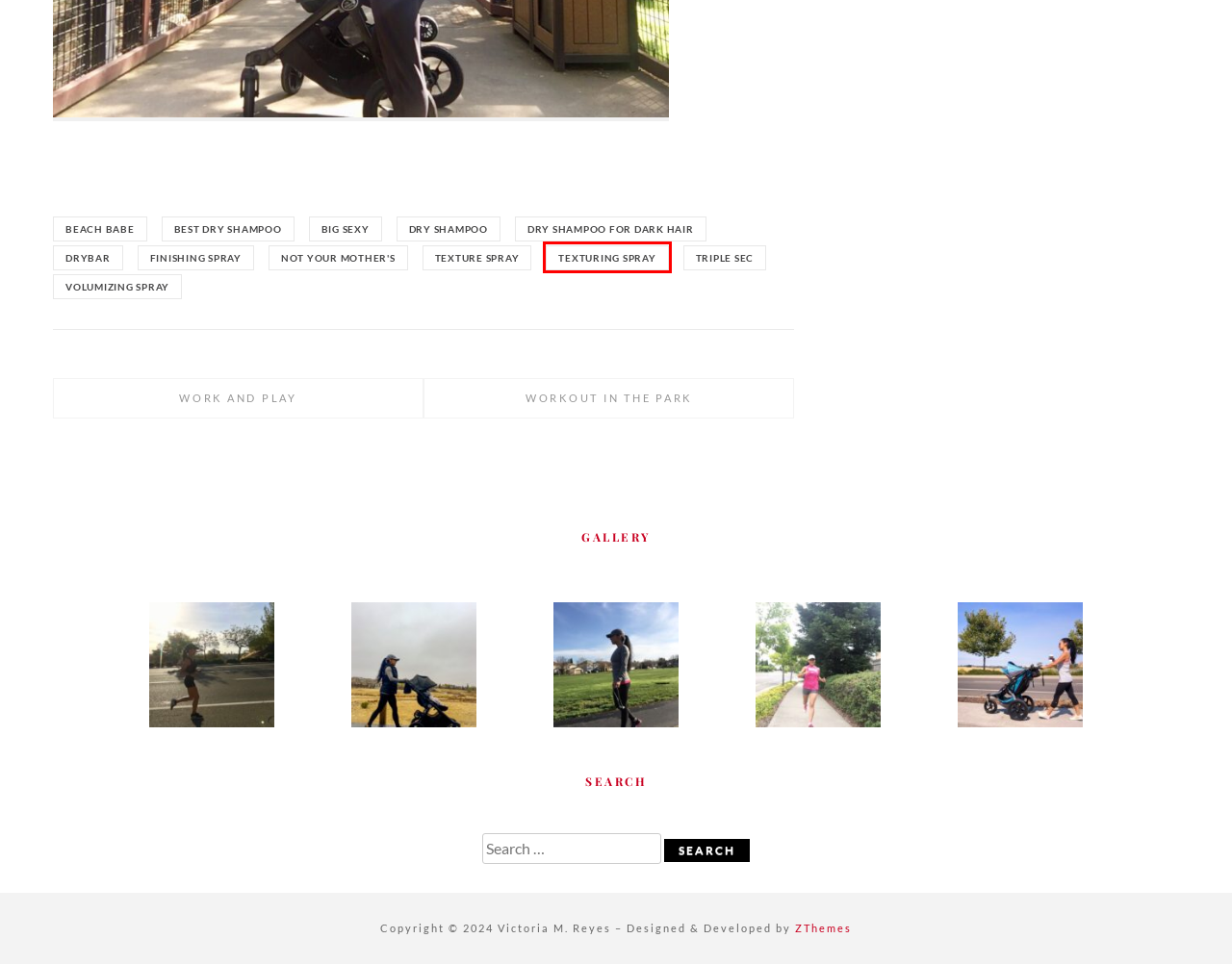Examine the screenshot of a webpage with a red rectangle bounding box. Select the most accurate webpage description that matches the new webpage after clicking the element within the bounding box. Here are the candidates:
A. texturing spray Archives | Victoria M. Reyes
B. Work and Play | Victoria M. Reyes
C. drybar Archives | Victoria M. Reyes
D. big sexy Archives | Victoria M. Reyes
E. dry shampoo for dark hair Archives | Victoria M. Reyes
F. volumizing spray Archives | Victoria M. Reyes
G. best dry shampoo Archives | Victoria M. Reyes
H. texture spray Archives | Victoria M. Reyes

A